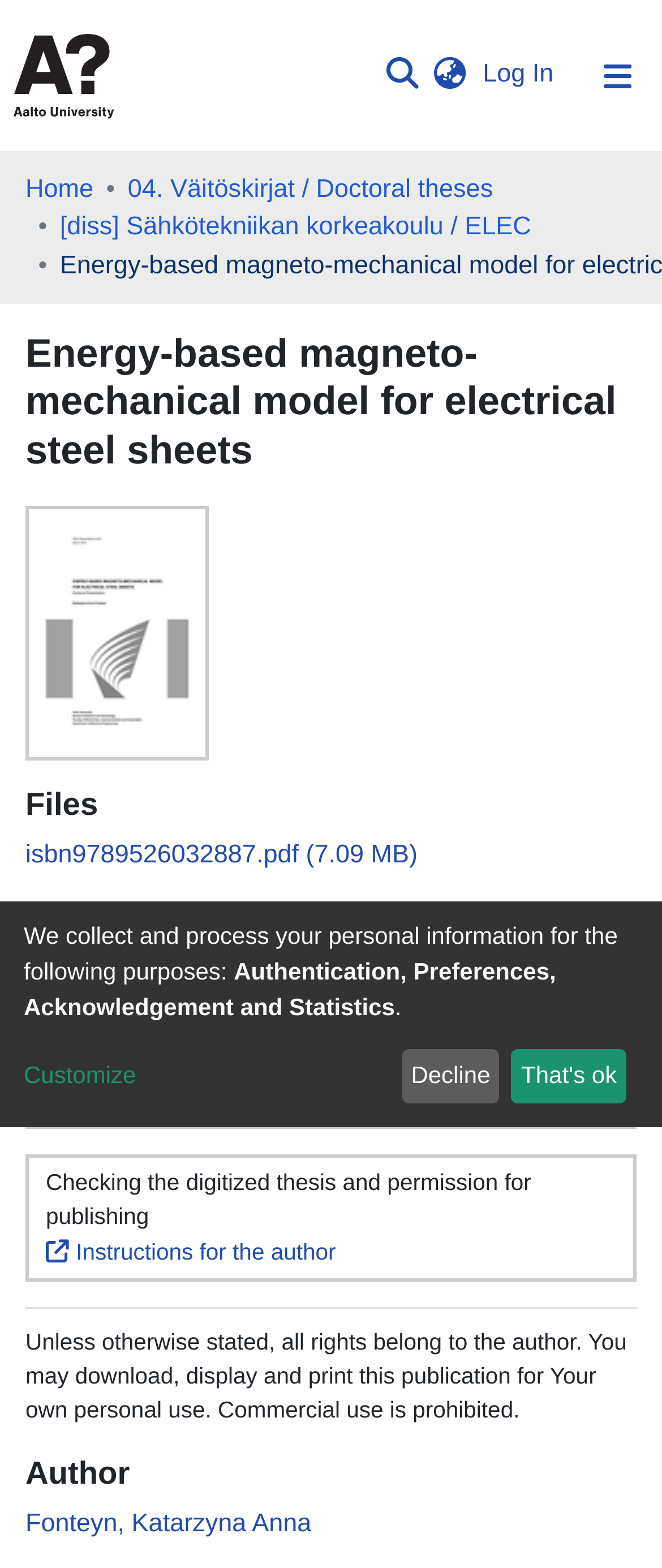Identify the bounding box coordinates of the section that should be clicked to achieve the task described: "Browse Aaltodoc publication archive".

[0.038, 0.14, 0.962, 0.182]